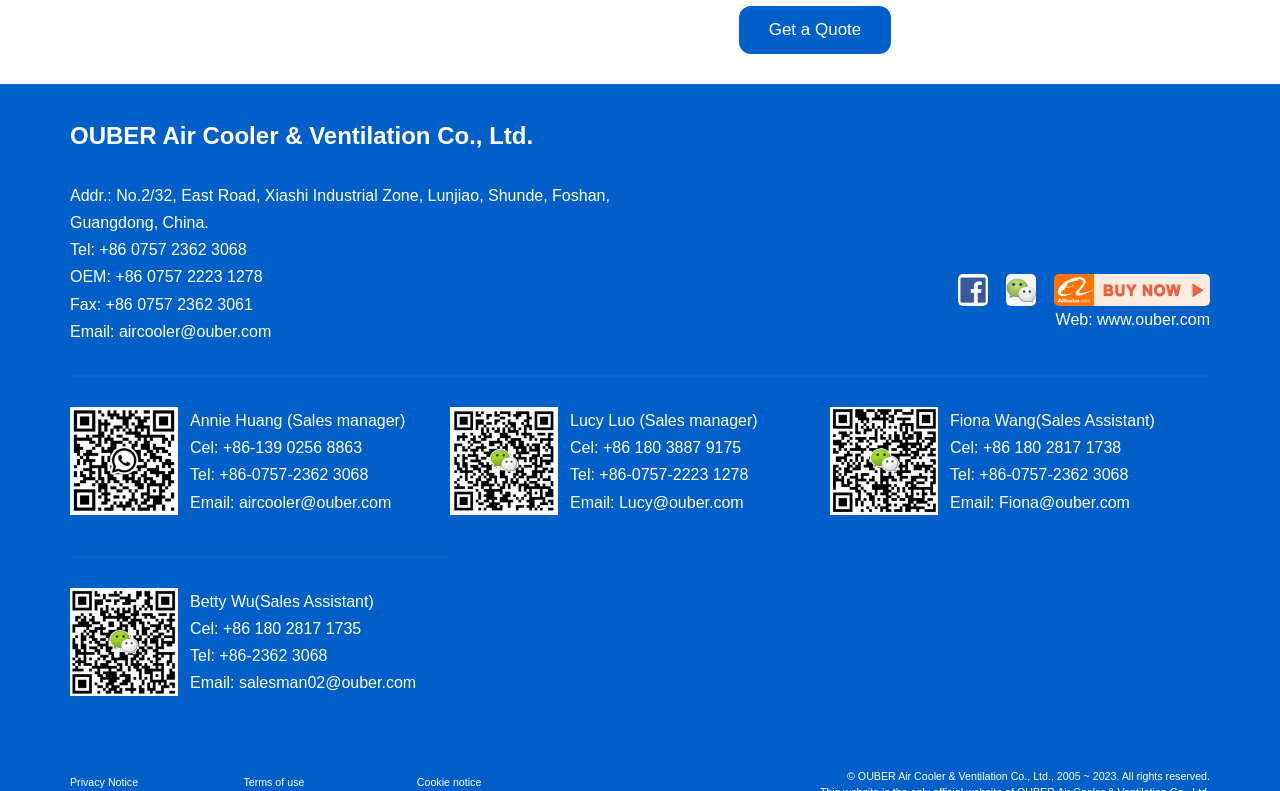Indicate the bounding box coordinates of the element that needs to be clicked to satisfy the following instruction: "Call the phone number". The coordinates should be four float numbers between 0 and 1, i.e., [left, top, right, bottom].

None